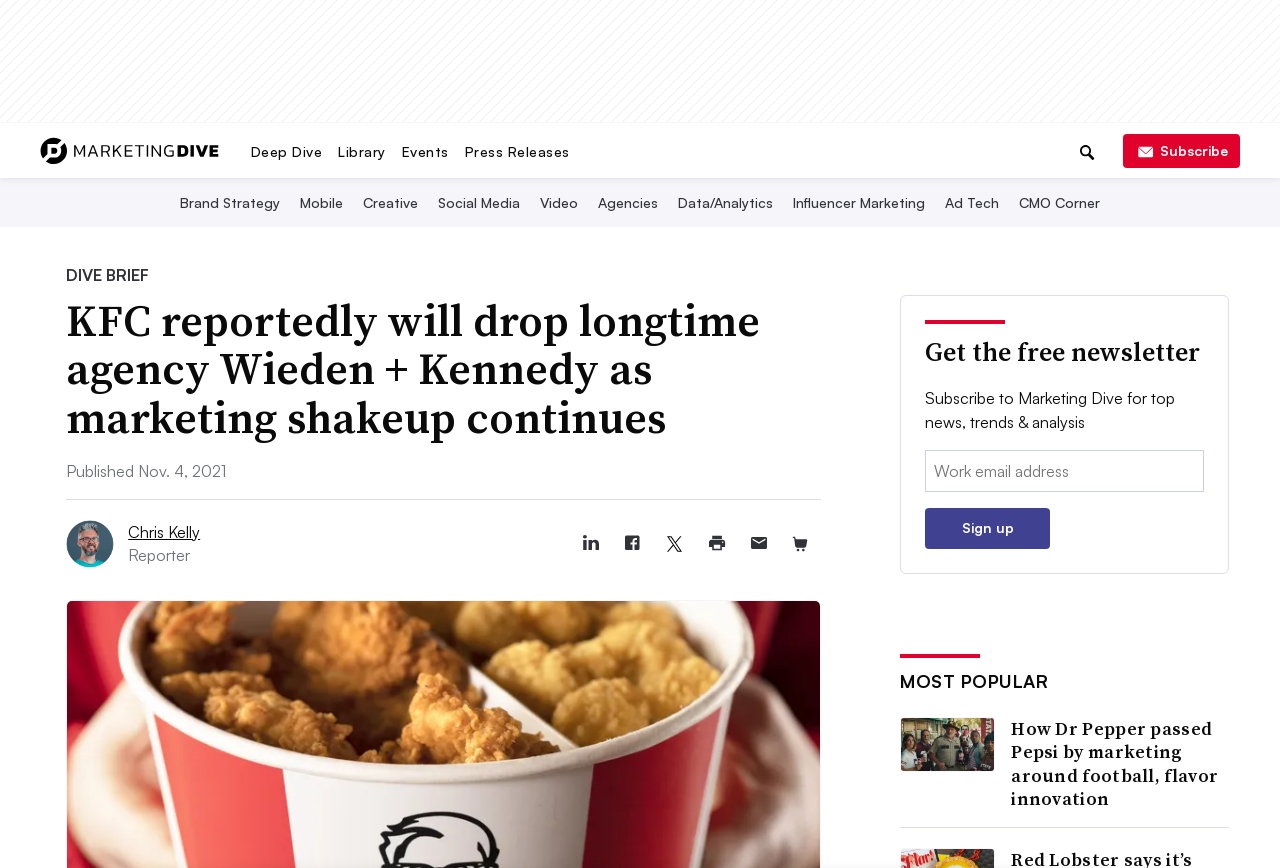Could you highlight the region that needs to be clicked to execute the instruction: "Share article to LinkedIn"?

[0.445, 0.602, 0.478, 0.65]